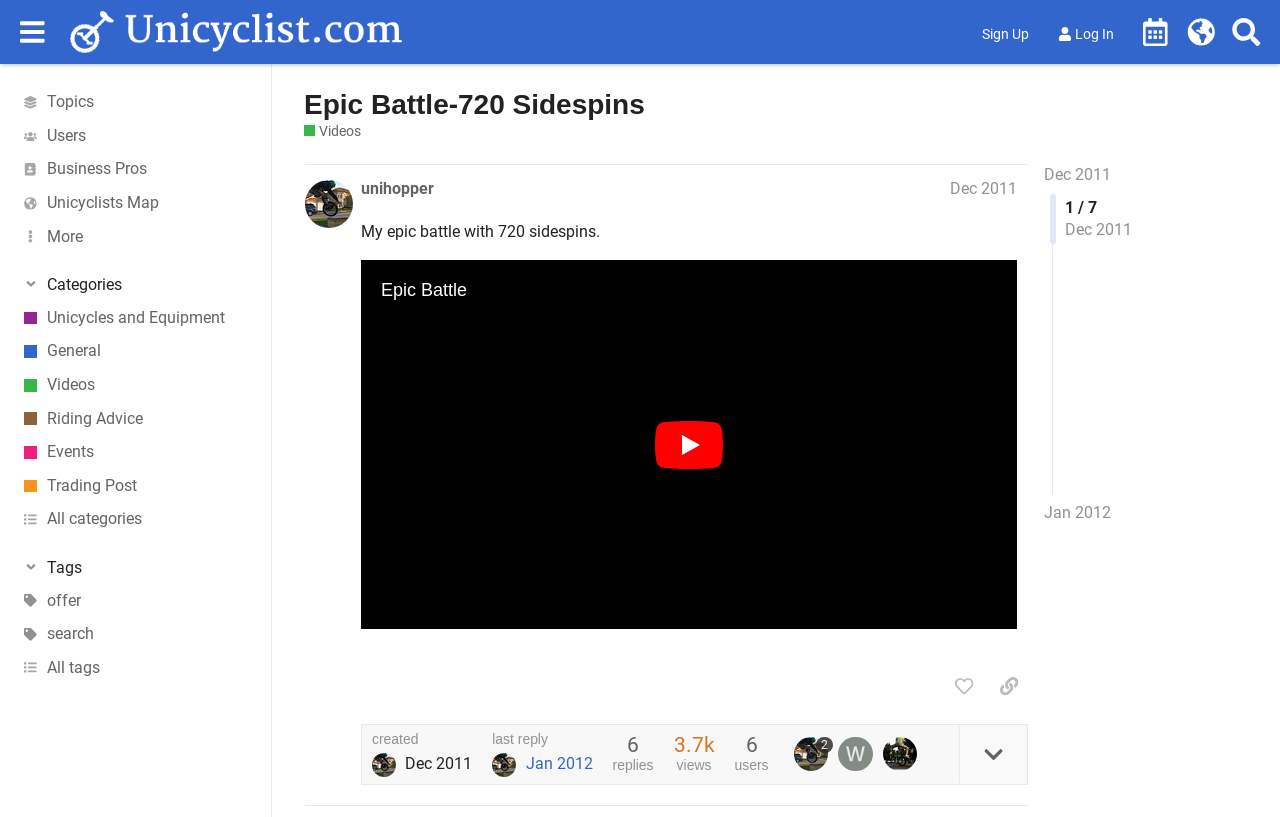What is the category of the post?
Carefully analyze the image and provide a detailed answer to the question.

I determined the answer by looking at the link 'Videos' in the breadcrumb section of the webpage, which is likely to be the category of the post.